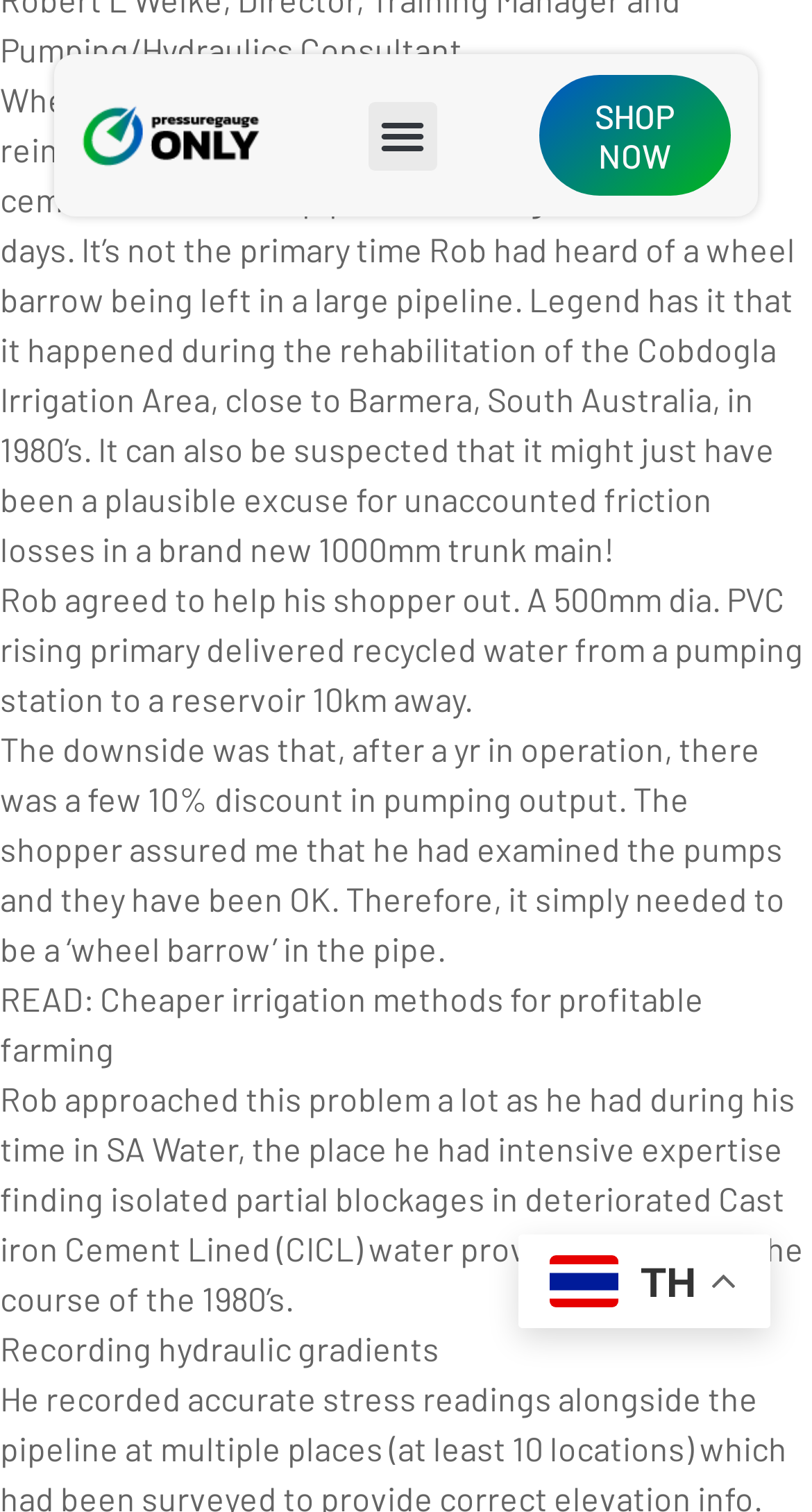Predict the bounding box coordinates of the UI element that matches this description: "SHOP NOW". The coordinates should be in the format [left, top, right, bottom] with each value between 0 and 1.

[0.664, 0.05, 0.899, 0.13]